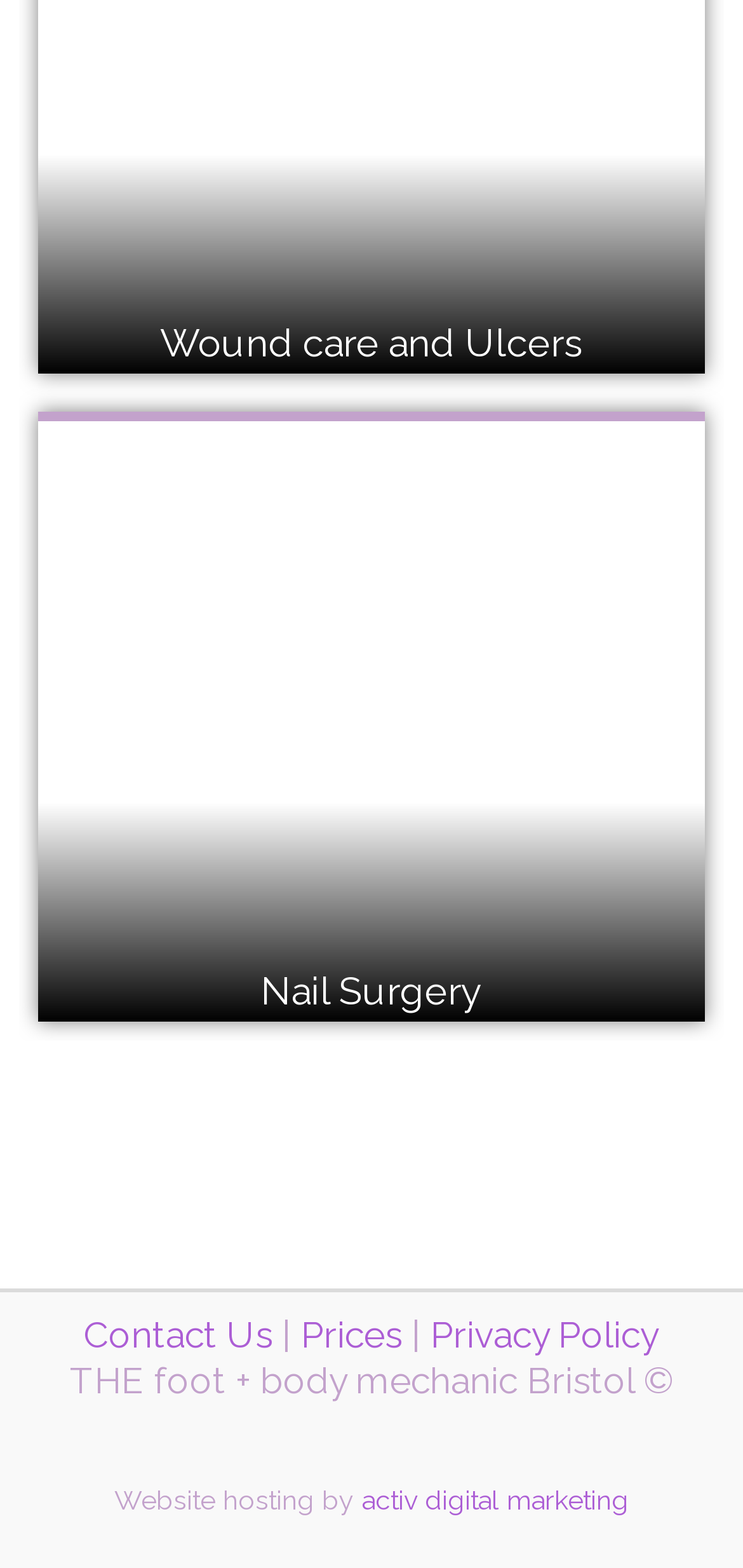What is the topic of the 'Nail Surgery' text? From the image, respond with a single word or brief phrase.

Nail Surgery